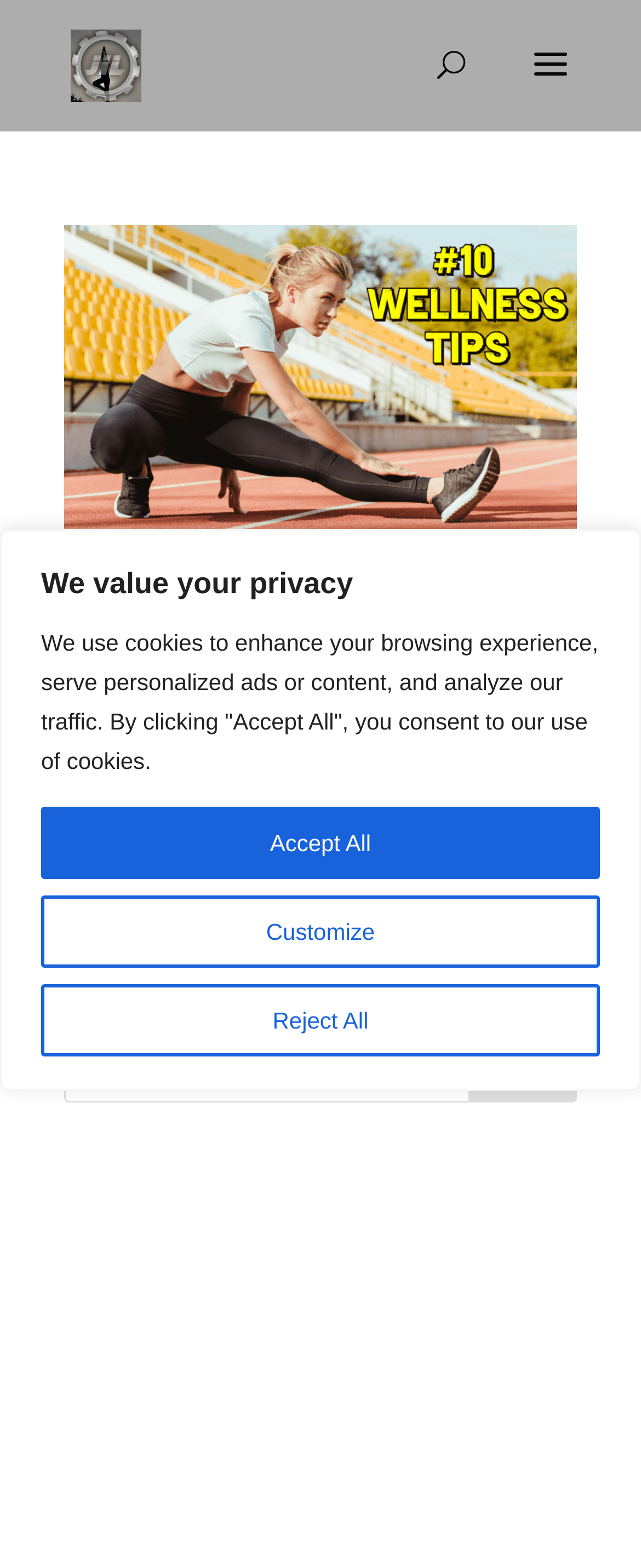Please locate the bounding box coordinates of the region I need to click to follow this instruction: "Follow Publii on Facebook".

None